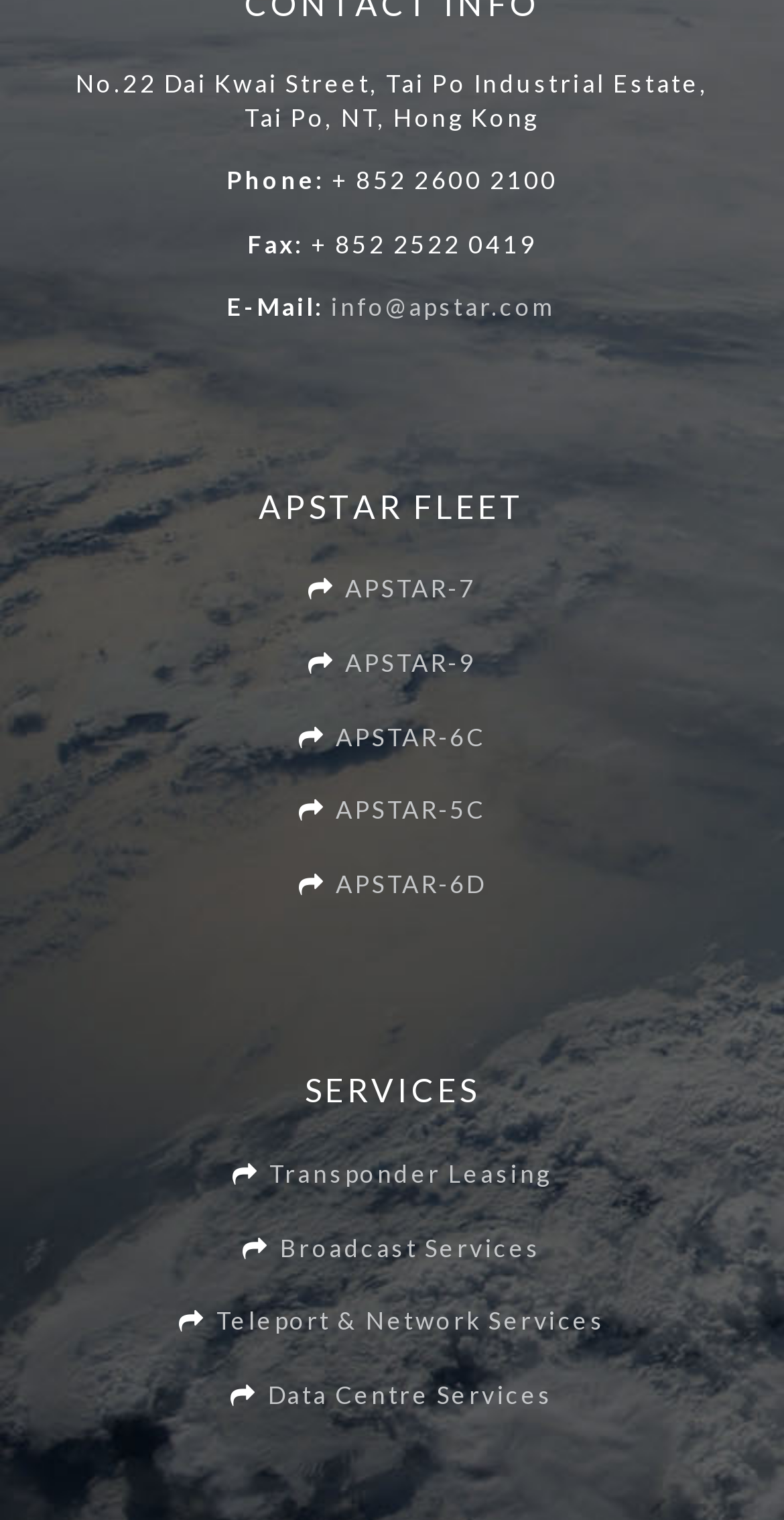What is the phone number of APSTAR?
Using the image, give a concise answer in the form of a single word or short phrase.

+ 852 2600 2100